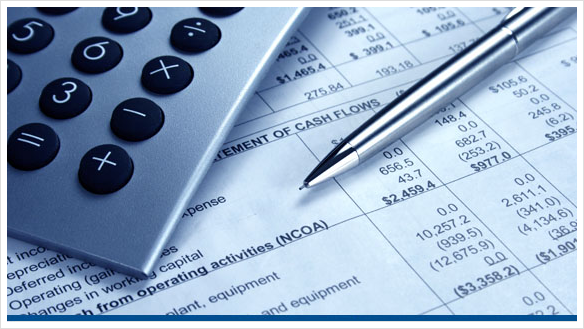Provide a one-word or brief phrase answer to the question:
What is the purpose of the calculator?

accounting process